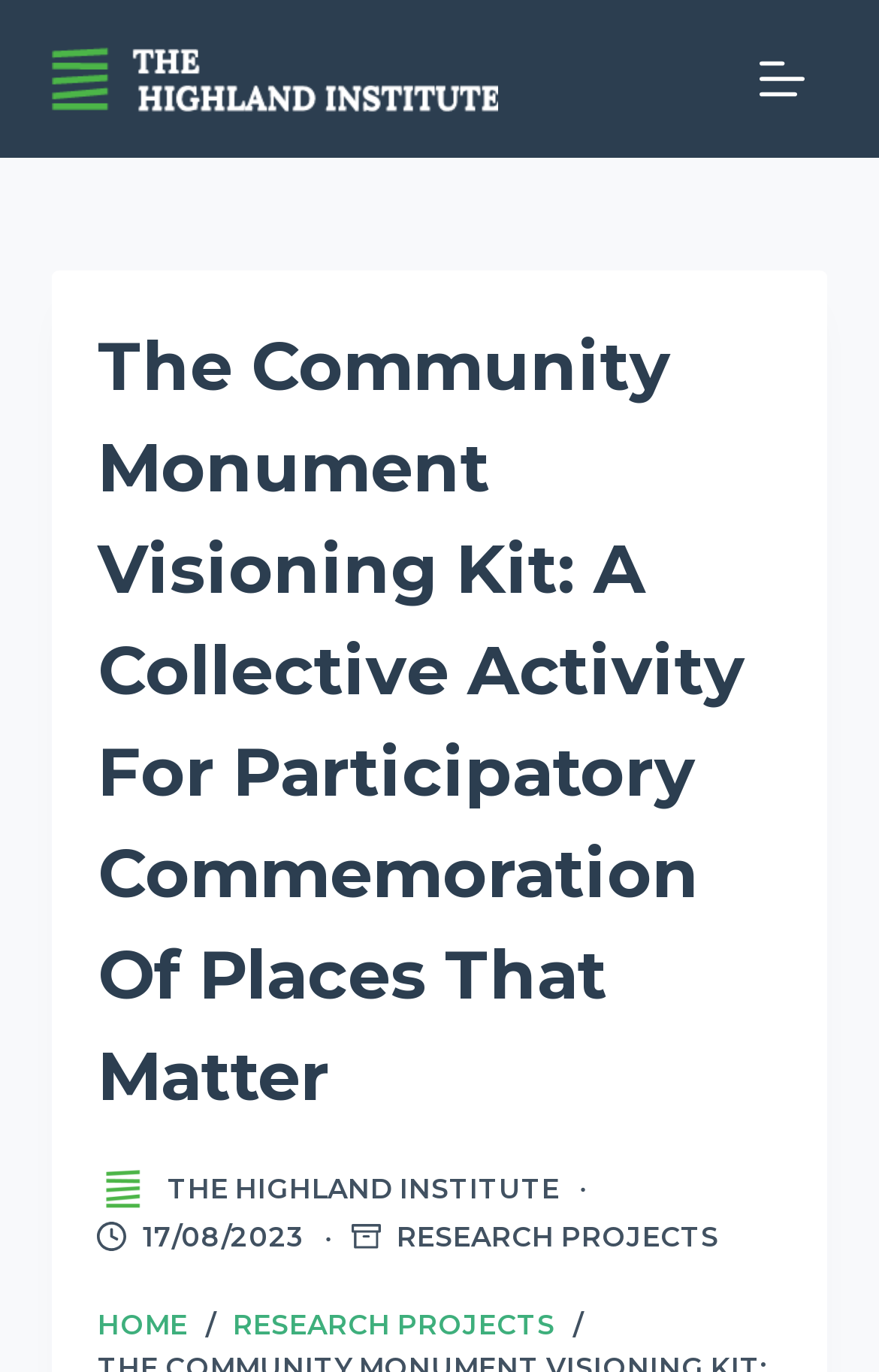Describe the webpage meticulously, covering all significant aspects.

The webpage is about the Community Monument Visioning Kit, a collective activity for participatory commemoration of places that matter. At the top left corner, there is a link to skip to the content. Next to it, there is a link to the Highland Institute, accompanied by an image with the same name. On the top right corner, there is a menu button.

When the menu button is clicked, a dropdown menu appears, containing a heading that repeats the title of the webpage. Below the heading, there are several links, including one to the Highland Institute, accompanied by an image, and another to the same institute, but with the text in all capital letters. There is also an image with no description, a time element showing the date "17/08/2023", and another image with no description.

Further down in the dropdown menu, there are links to "RESEARCH PROJECTS" and "HOME", separated by a forward slash. The "RESEARCH PROJECTS" link appears twice in the menu.

The webpage seems to be focused on providing resources and information related to the Community Monument Visioning Kit, with a strong emphasis on the Highland Institute and its research projects.